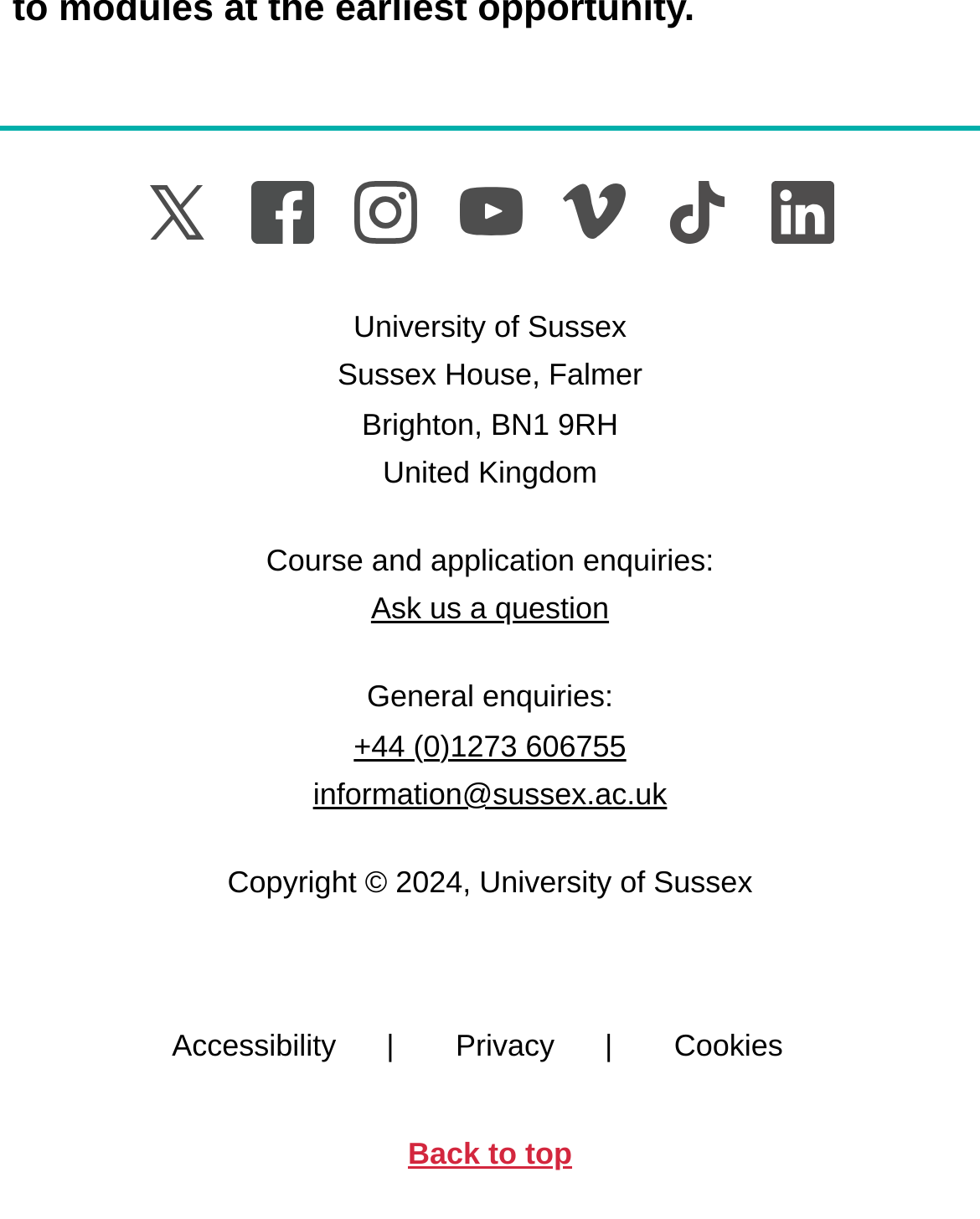How can I contact the university for course enquiries?
Provide a detailed answer to the question using information from the image.

The contact information for course enquiries can be found in the link element 'Ask us a question' located at [0.379, 0.485, 0.621, 0.514] on the webpage.